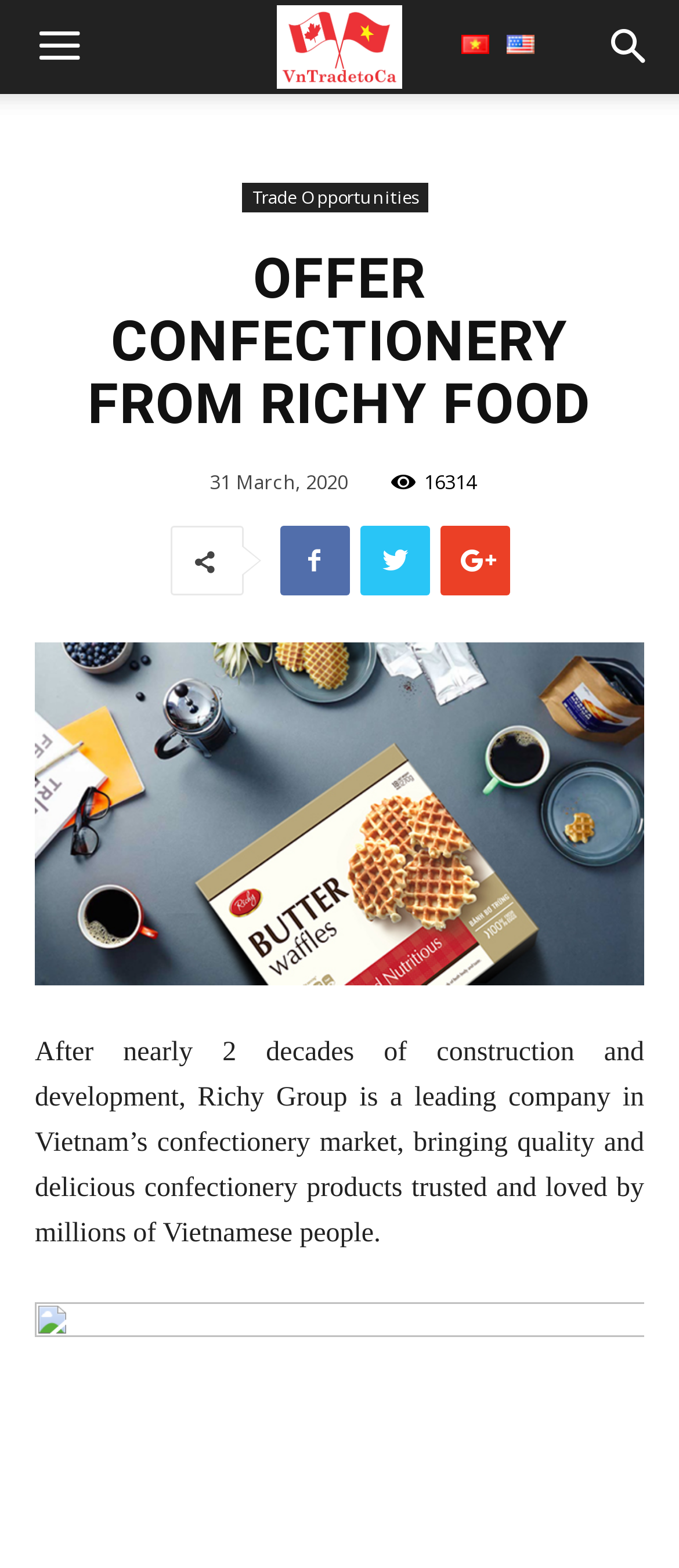How long has Richy Group been in construction and development?
Use the information from the screenshot to give a comprehensive response to the question.

The text on the webpage mentions that Richy Group has been in construction and development for nearly 2 decades.